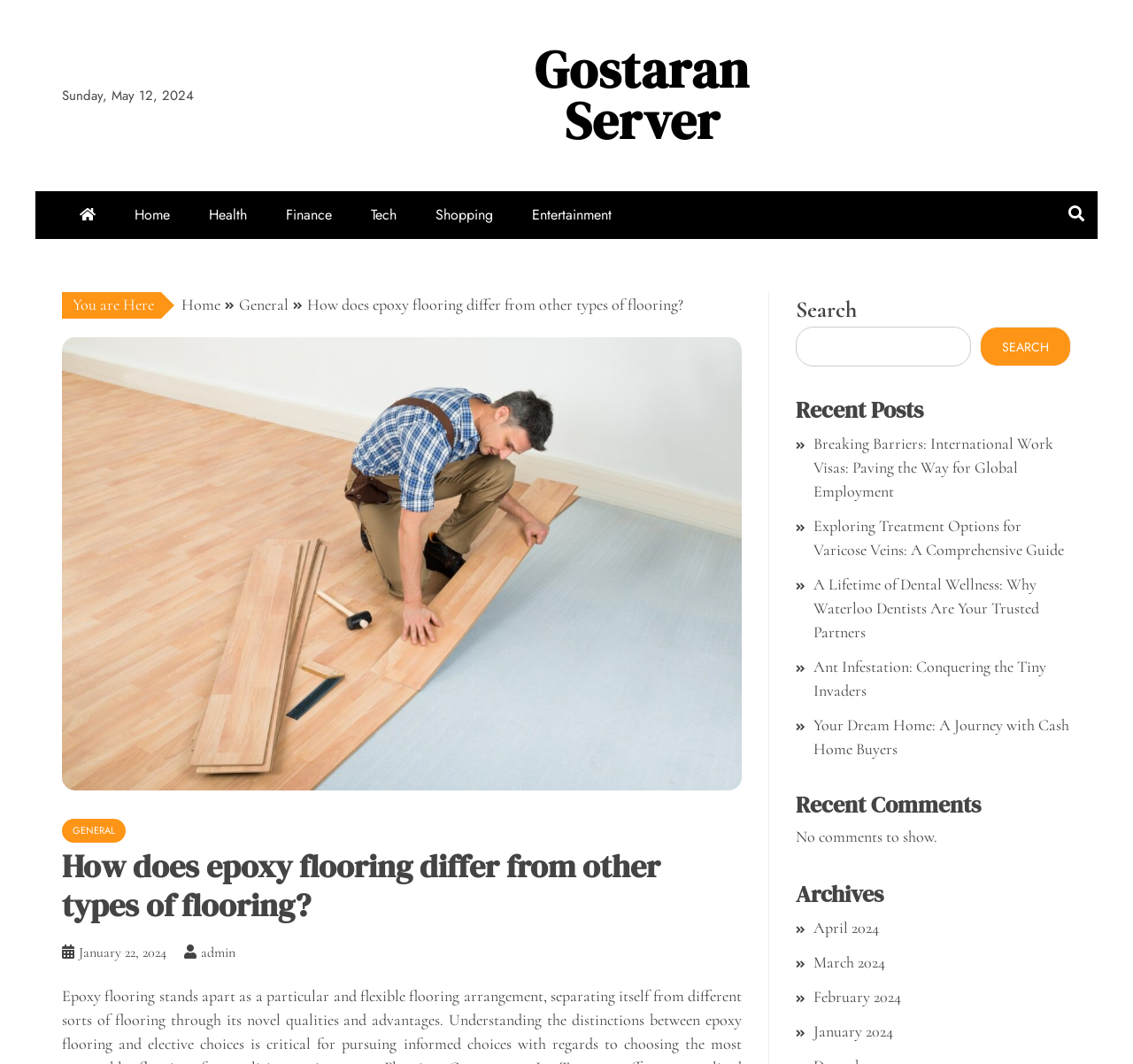Determine the bounding box coordinates of the area to click in order to meet this instruction: "View the 'April 2024' archives".

[0.718, 0.863, 0.776, 0.881]